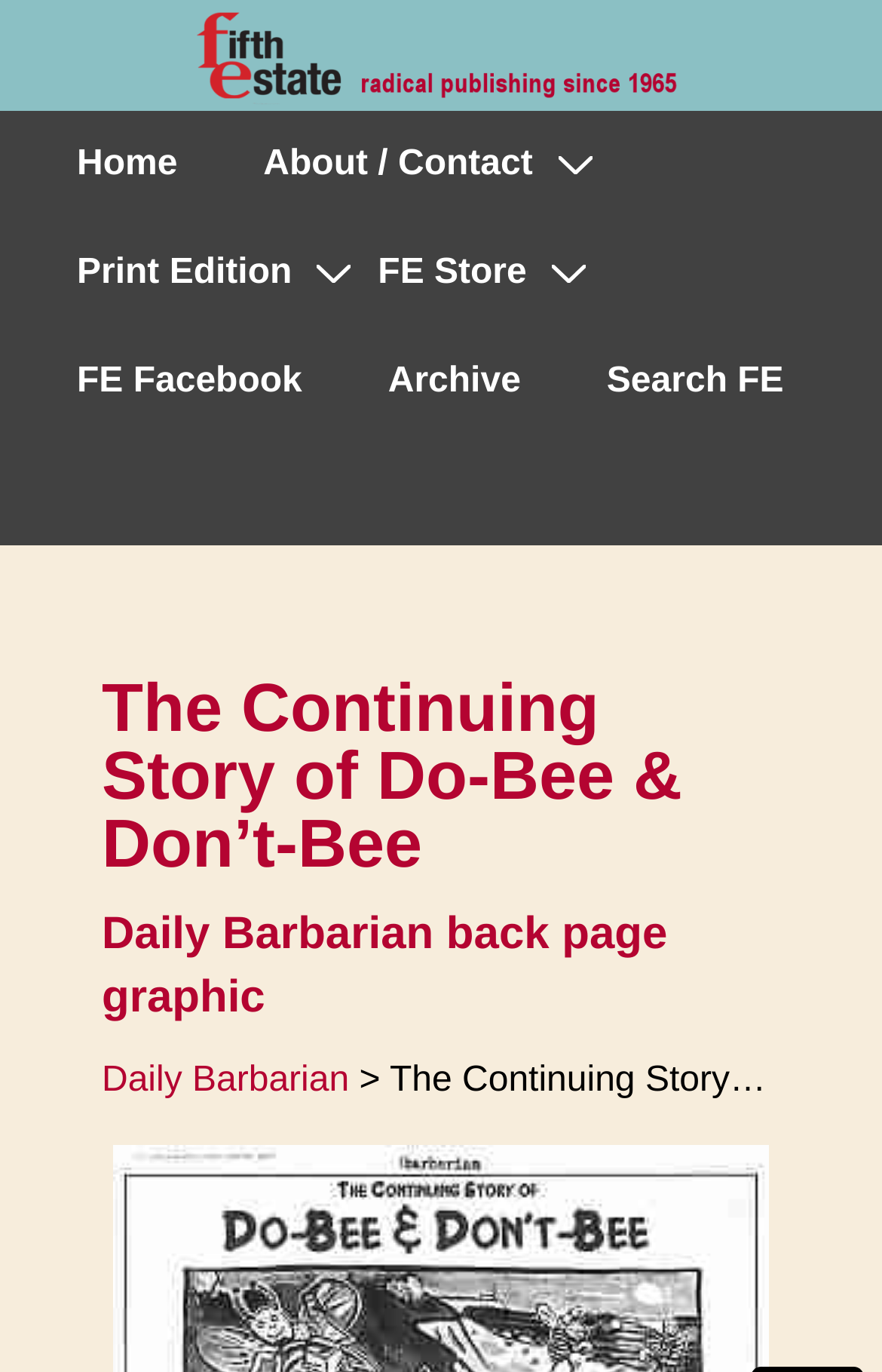Could you please study the image and provide a detailed answer to the question:
What is the purpose of the 'Search FE' link?

The 'Search FE' link is likely used to search for content within the Fifth Estate website, allowing users to find specific articles or topics.